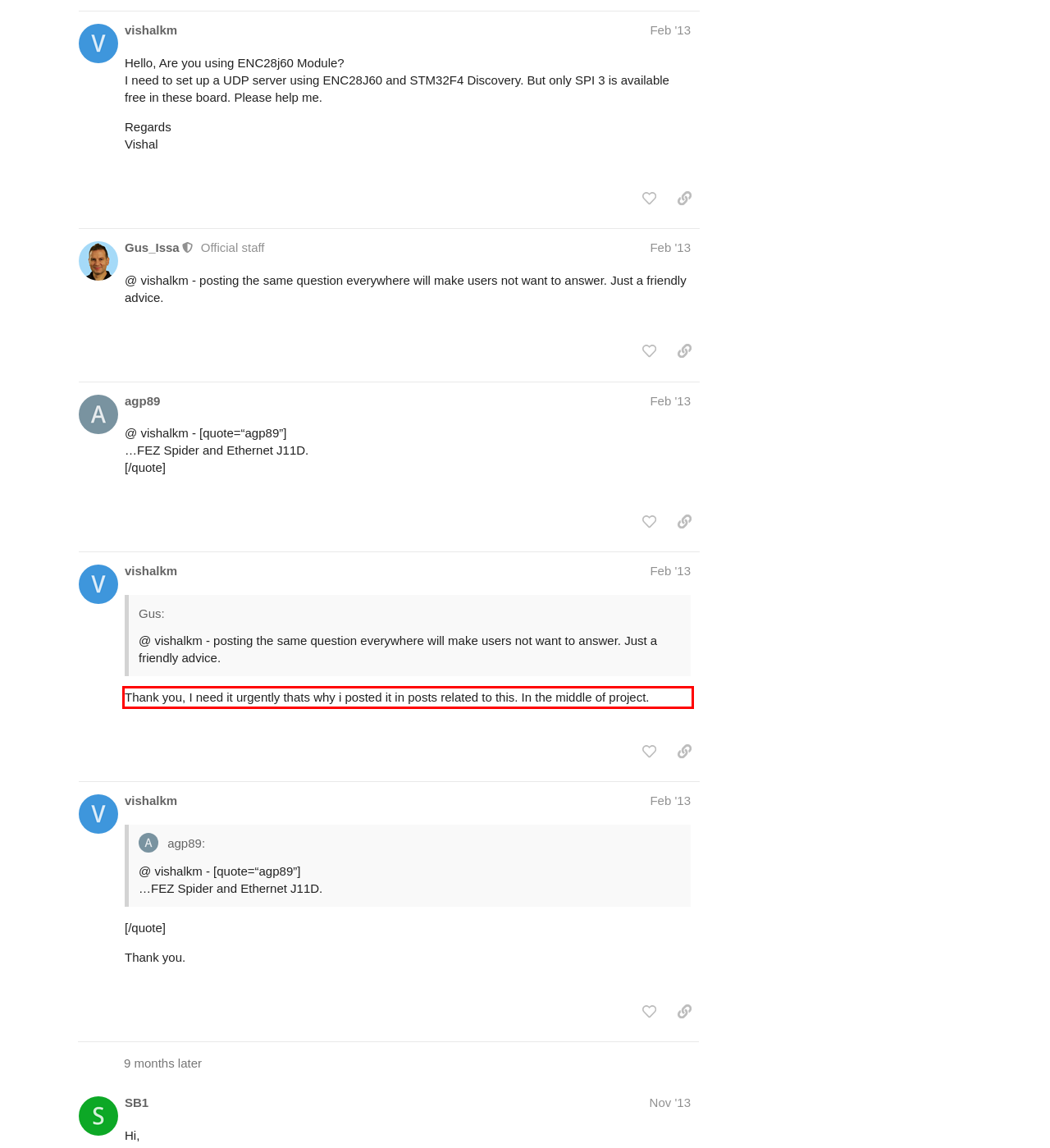Within the screenshot of the webpage, locate the red bounding box and use OCR to identify and provide the text content inside it.

Thank you, I need it urgently thats why i posted it in posts related to this. In the middle of project.